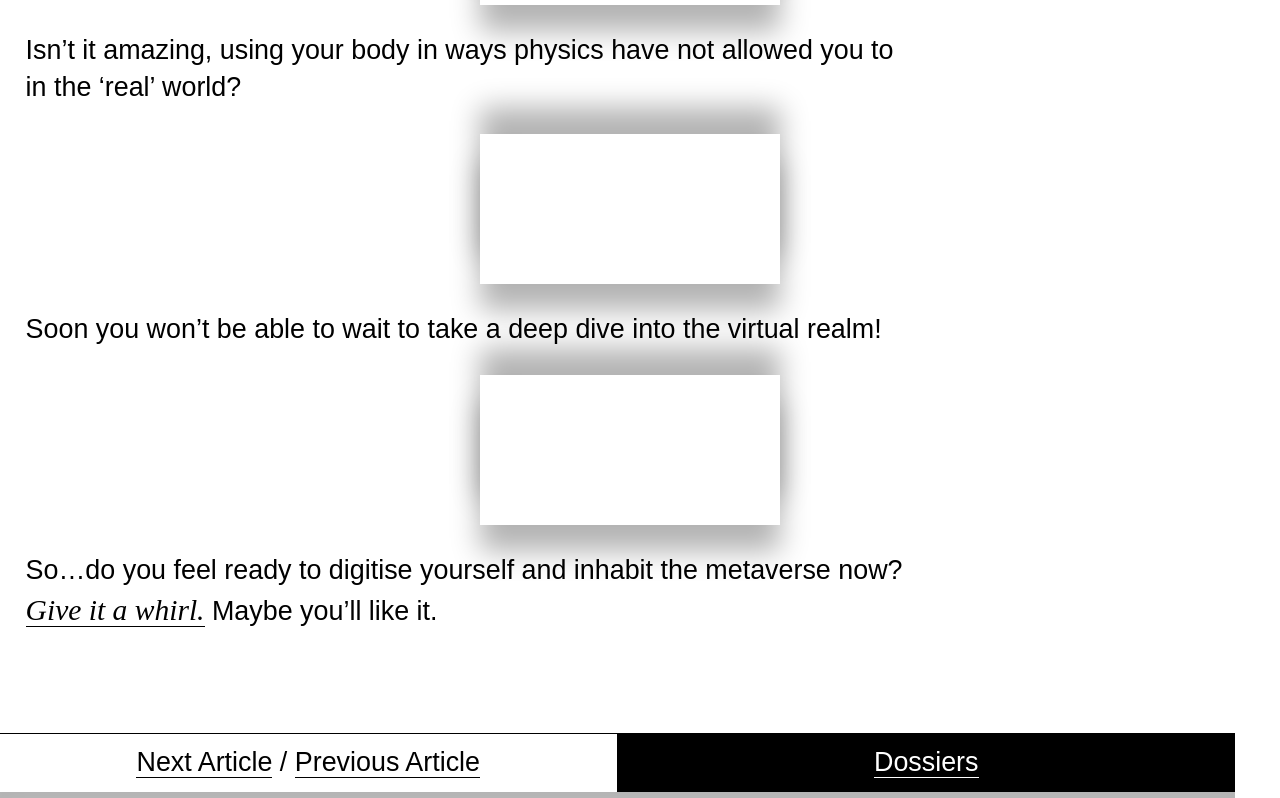Bounding box coordinates are specified in the format (top-left x, top-left y, bottom-right x, bottom-right y). All values are floating point numbers bounded between 0 and 1. Please provide the bounding box coordinate of the region this sentence describes: Next Article

[0.107, 0.937, 0.213, 0.975]